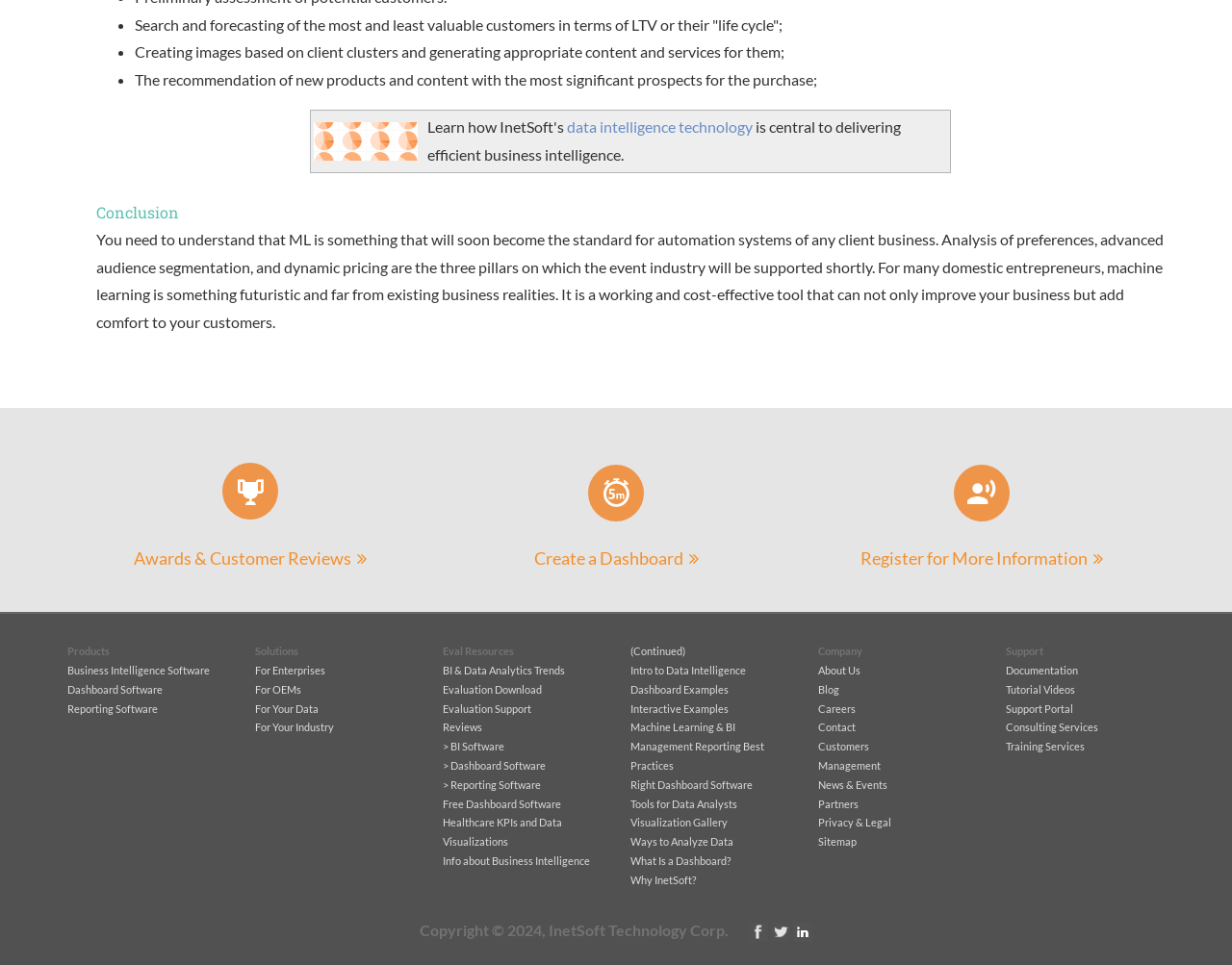What is the purpose of the 'Create a Dashboard' link? From the image, respond with a single word or brief phrase.

To create a dashboard